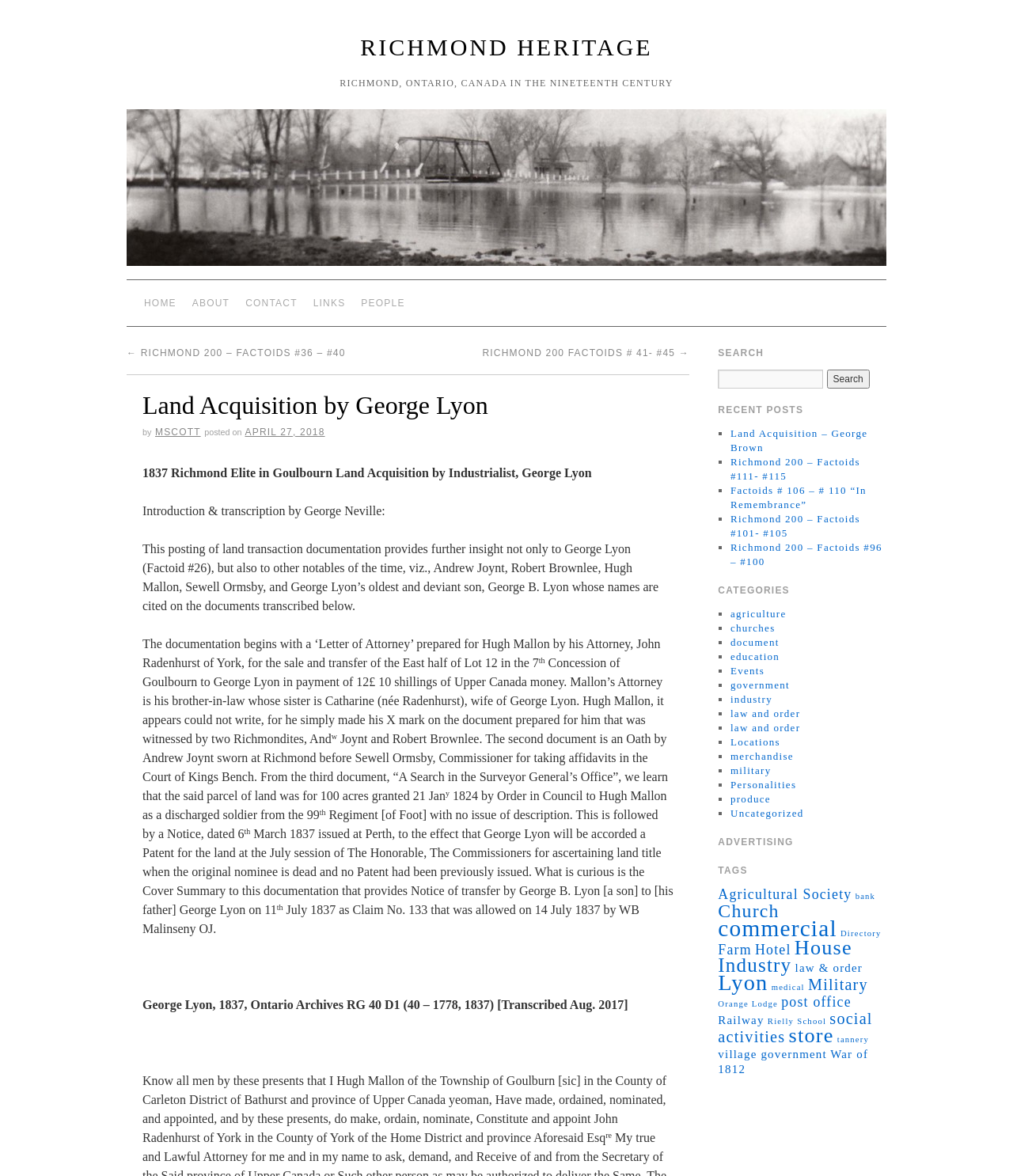Utilize the information from the image to answer the question in detail:
What is the purpose of the search function?

The search function is located at the bottom right of the webpage, and its purpose is to allow users to search the website for specific content. This can be inferred by the presence of a search box and a 'Search' button.